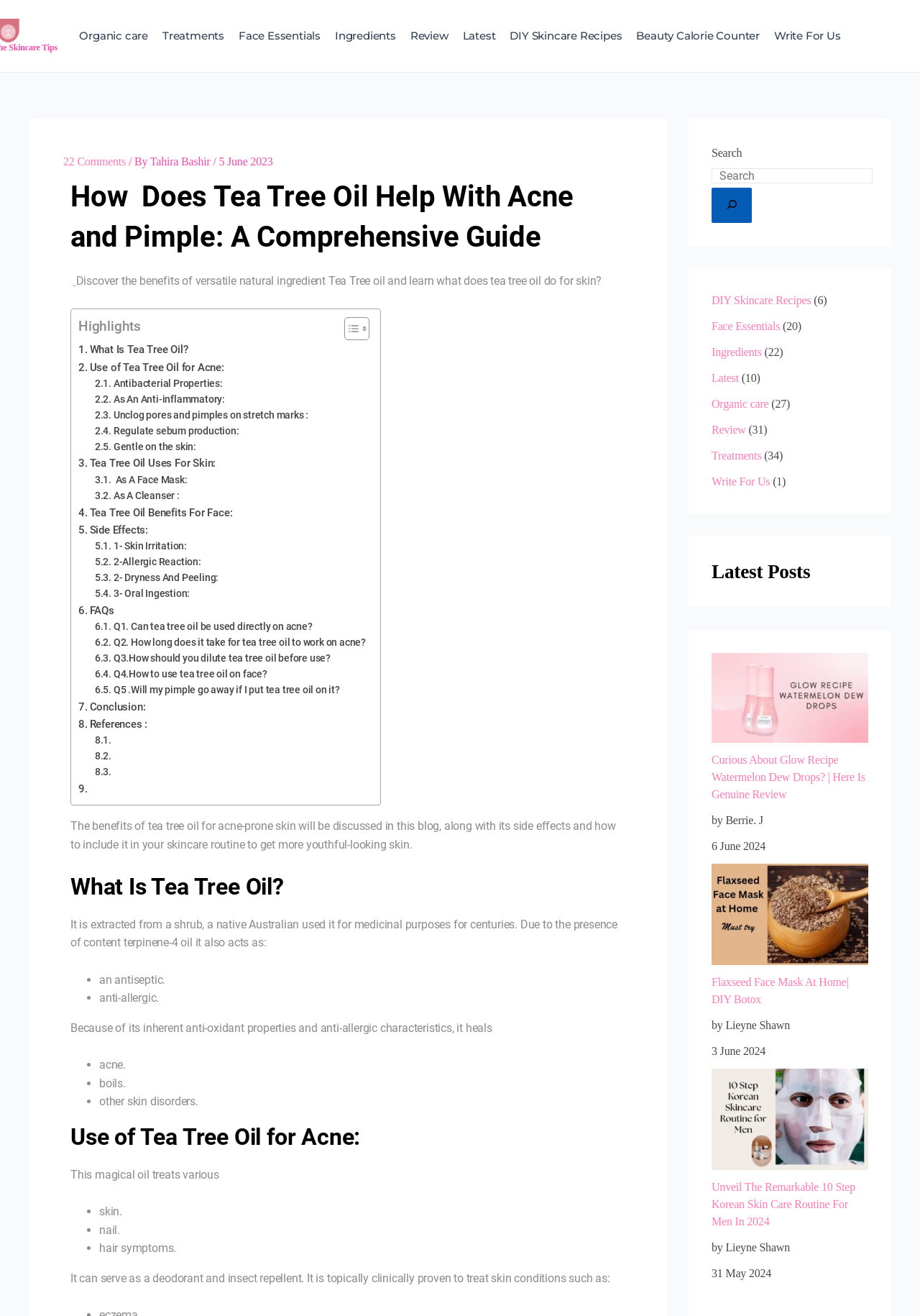What is Tea Tree Oil used for?
Please use the image to deliver a detailed and complete answer.

Tea Tree Oil is used for treating acne and other skin disorders, as mentioned in the section 'Use of Tea Tree Oil for Acne:' and the list of skin conditions it can treat, such as acne, boils, and other skin disorders.